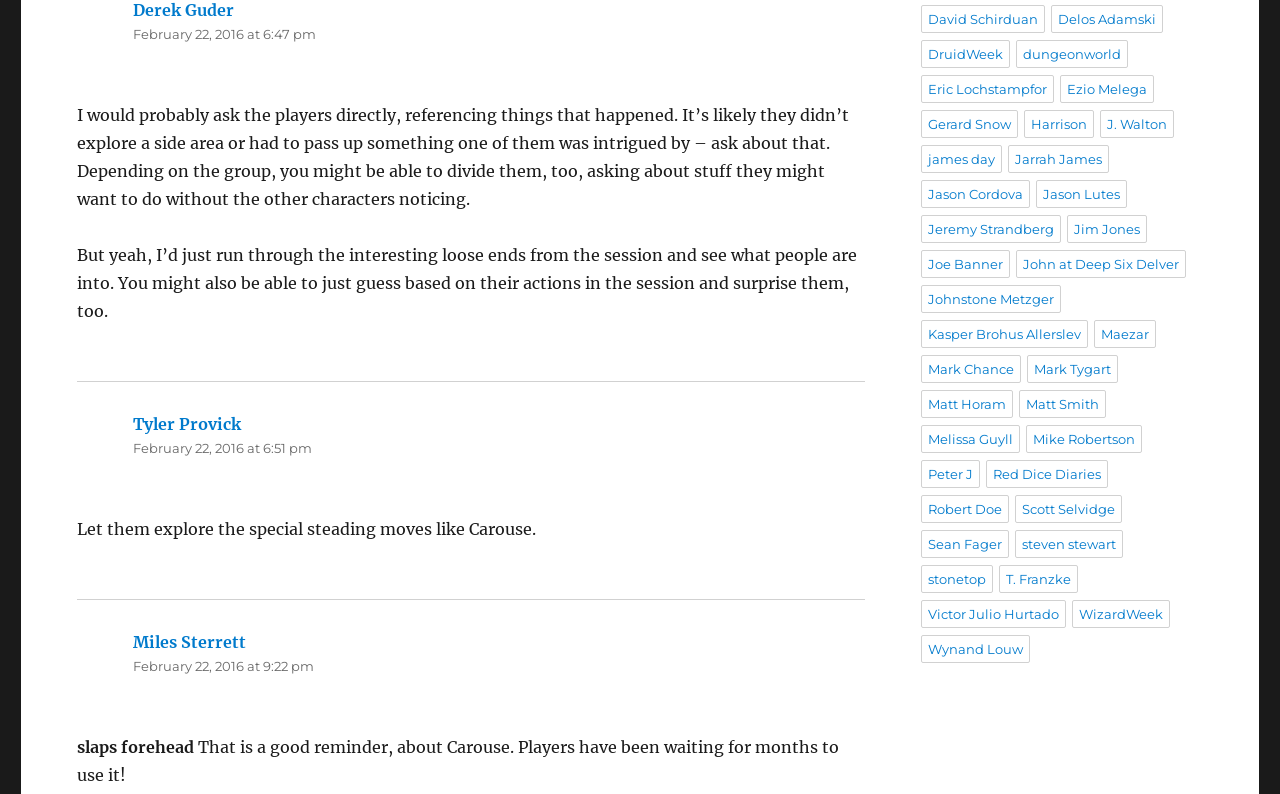Please give a concise answer to this question using a single word or phrase: 
What is the tone of the conversation in the comments?

Helpful and collaborative